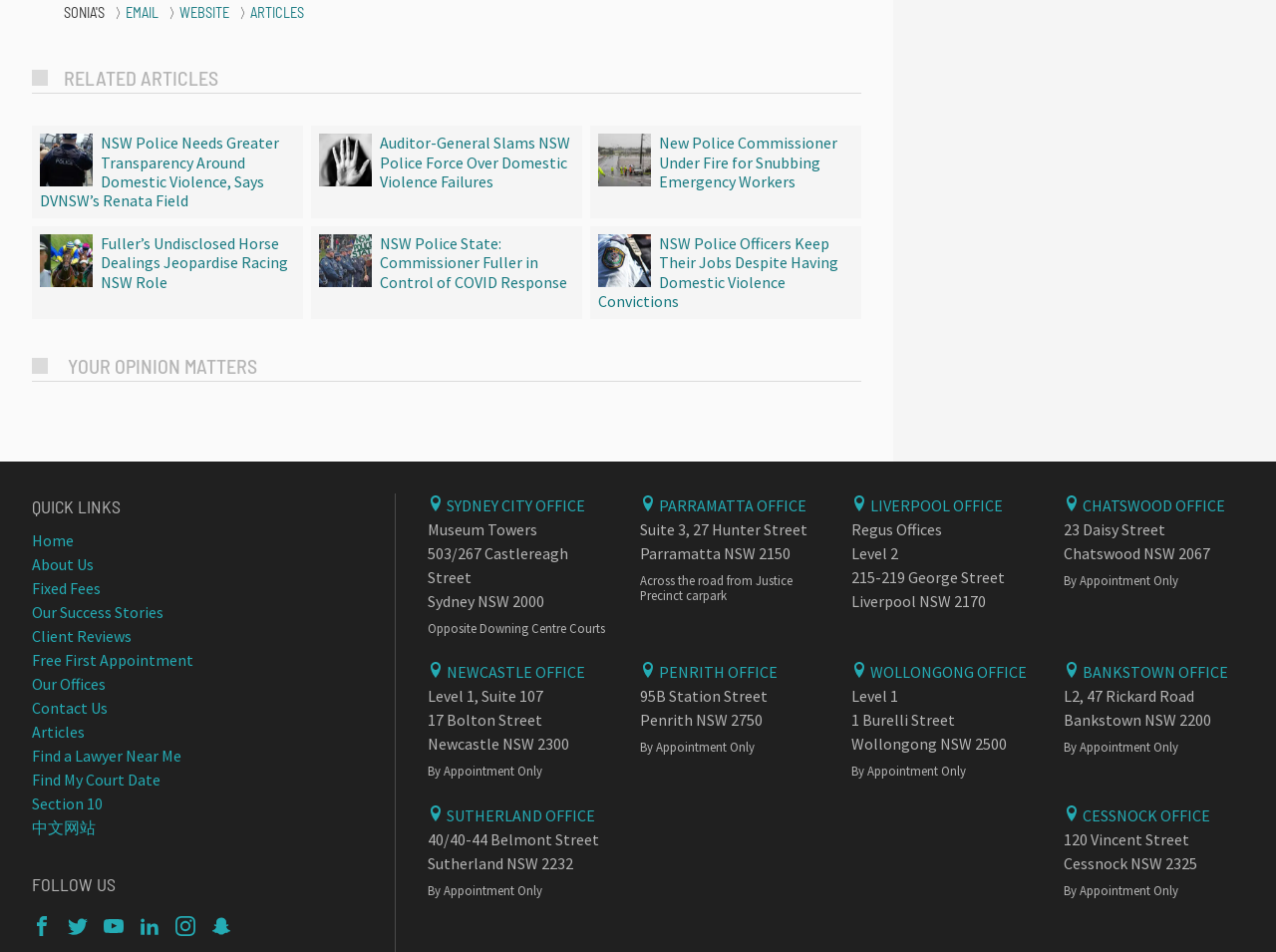Please give a succinct answer using a single word or phrase:
What is the topic of the 'RELATED ARTICLES' section?

NSW Police and domestic violence